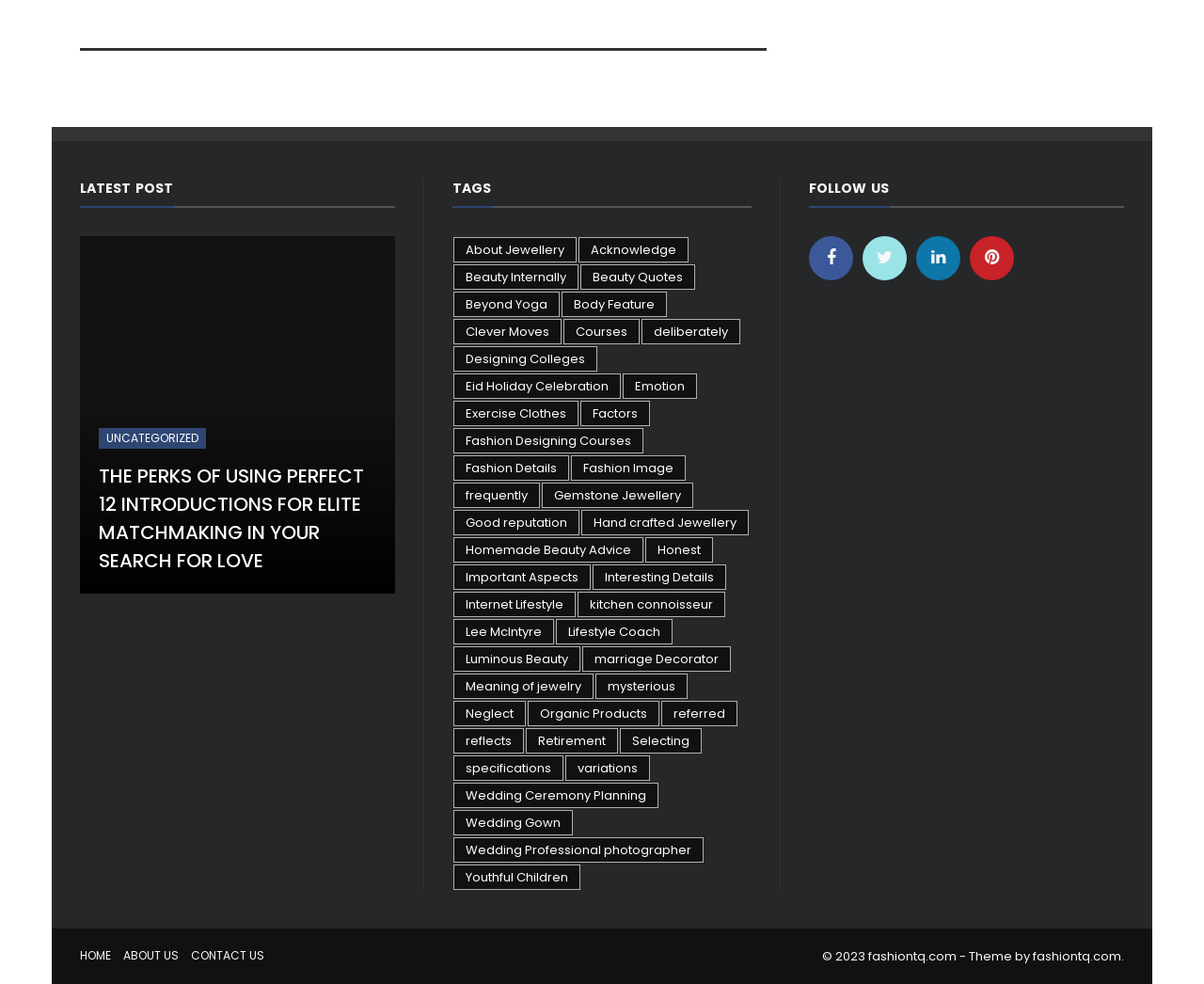Locate the bounding box coordinates of the clickable area needed to fulfill the instruction: "Read the article '5 THINGS TO CONSIDER WHILE BUYING A LUXURY WATCH FROM A GOOD BRAND'".

[0.115, 0.498, 0.346, 0.584]